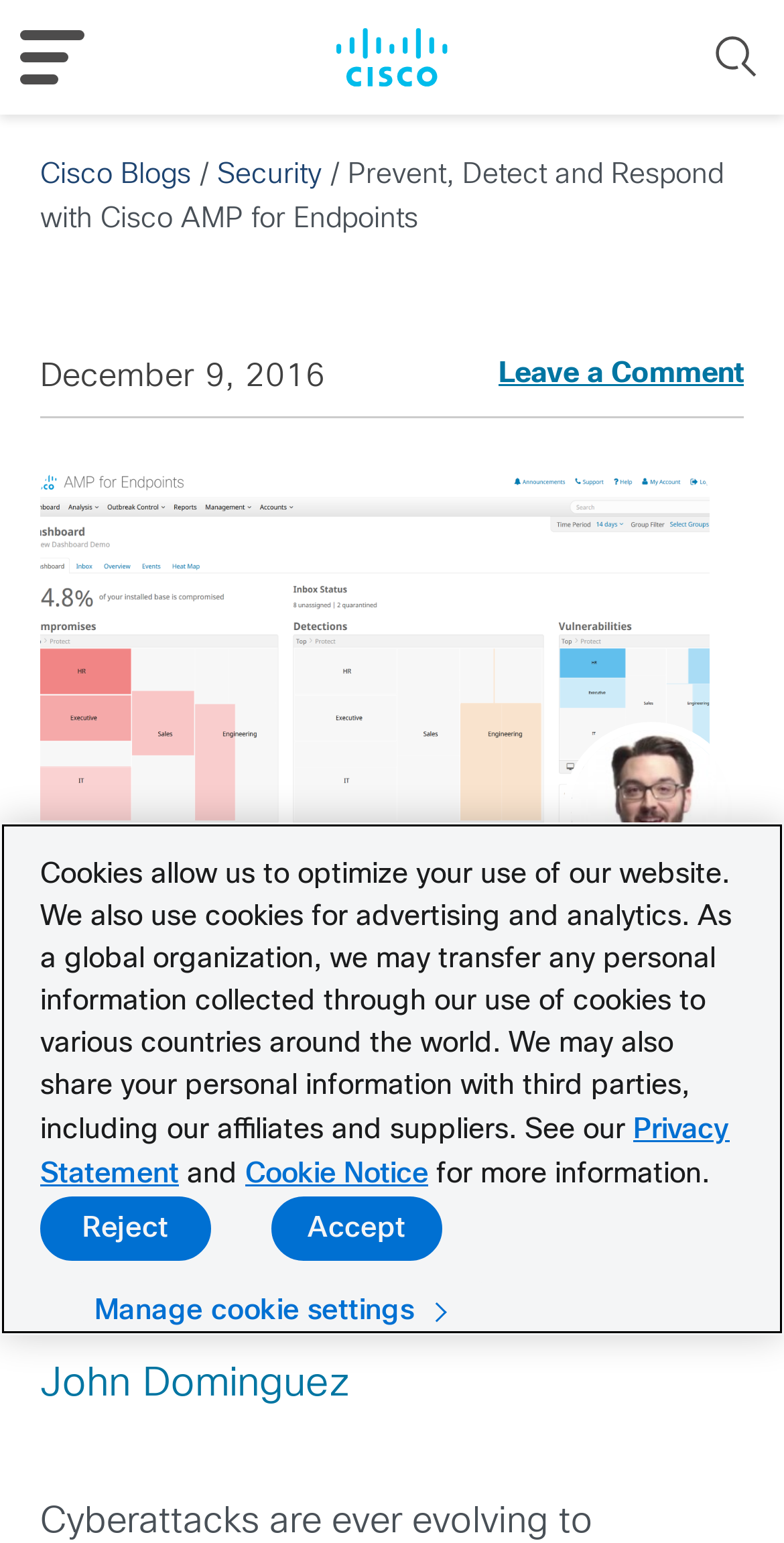Provide a comprehensive description of the webpage.

The webpage is a blog post titled "Prevent, Detect and Respond with Cisco AMP for Endpoints" on the Cisco Blogs website. At the top left corner, there is a link to the Cisco Blogs homepage, accompanied by a Cisco Blogs logo. Next to it, a menu button is located, which can be expanded to reveal more options. On the top right corner, a search button is situated, accompanied by a search icon.

Below the top navigation bar, a horizontal separator divides the page into two sections. The main content area is on the left, where the blog post title is displayed in a large font, followed by the publication date, "December 9, 2016". A "Leave a Comment" link is situated below the title. The blog post content is not explicitly described, but it appears to be a lengthy article, estimated to take around 4 minutes to read.

To the right of the blog post title, an avatar image is displayed. Below the avatar, a "Security" category link is situated, which is also a heading. The blog post author, John Dominguez, is credited at the bottom of the main content area.

At the bottom of the page, a cookie banner is displayed, which informs users about the website's cookie policy. The banner contains a brief description of how cookies are used, along with links to the Privacy Statement and Cookie Notice. Users can manage their cookie settings, reject, or accept the cookies by clicking on the corresponding buttons.